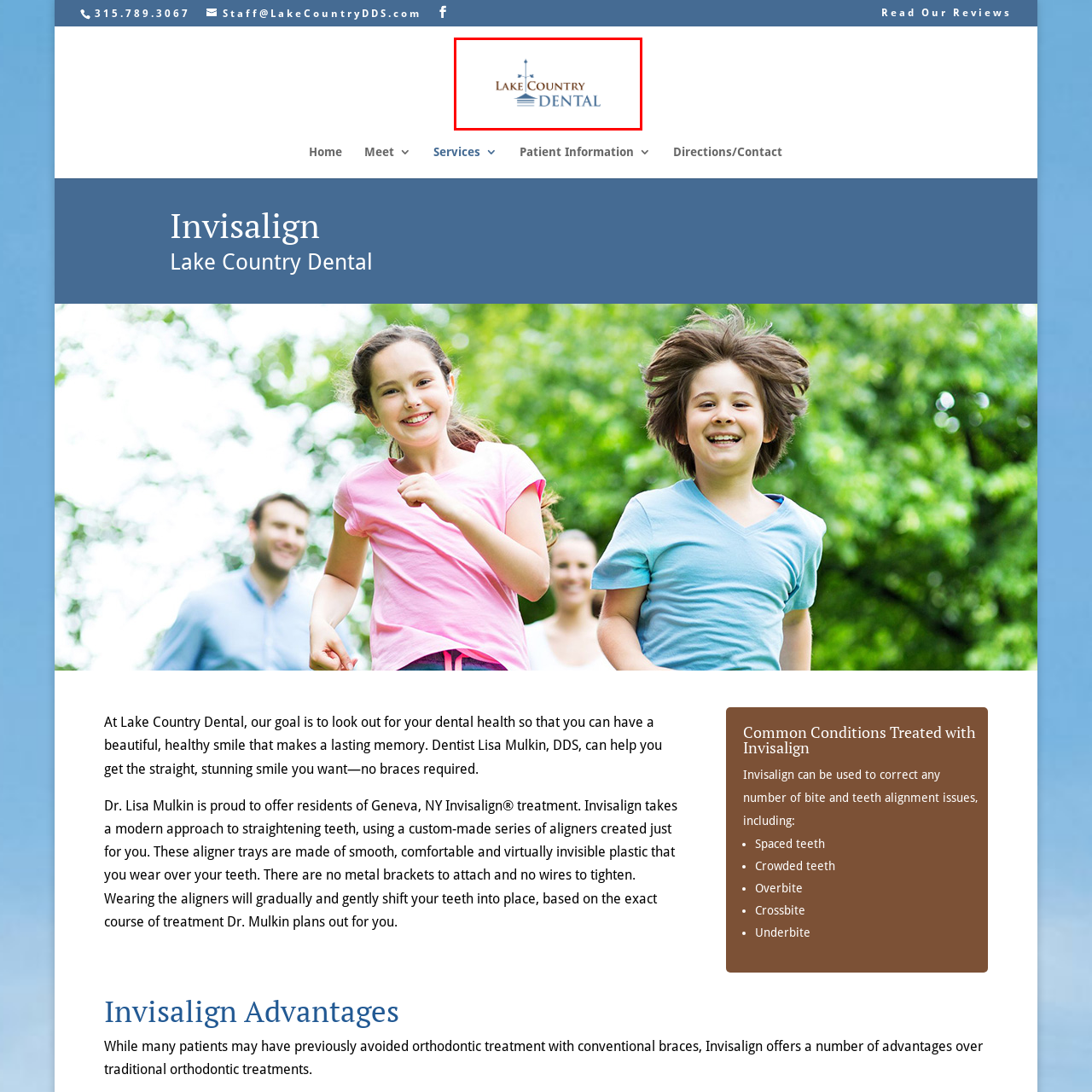Look at the image within the red outline, What dental solution is mentioned in the logo description? Answer with one word or phrase.

Invisalign treatment